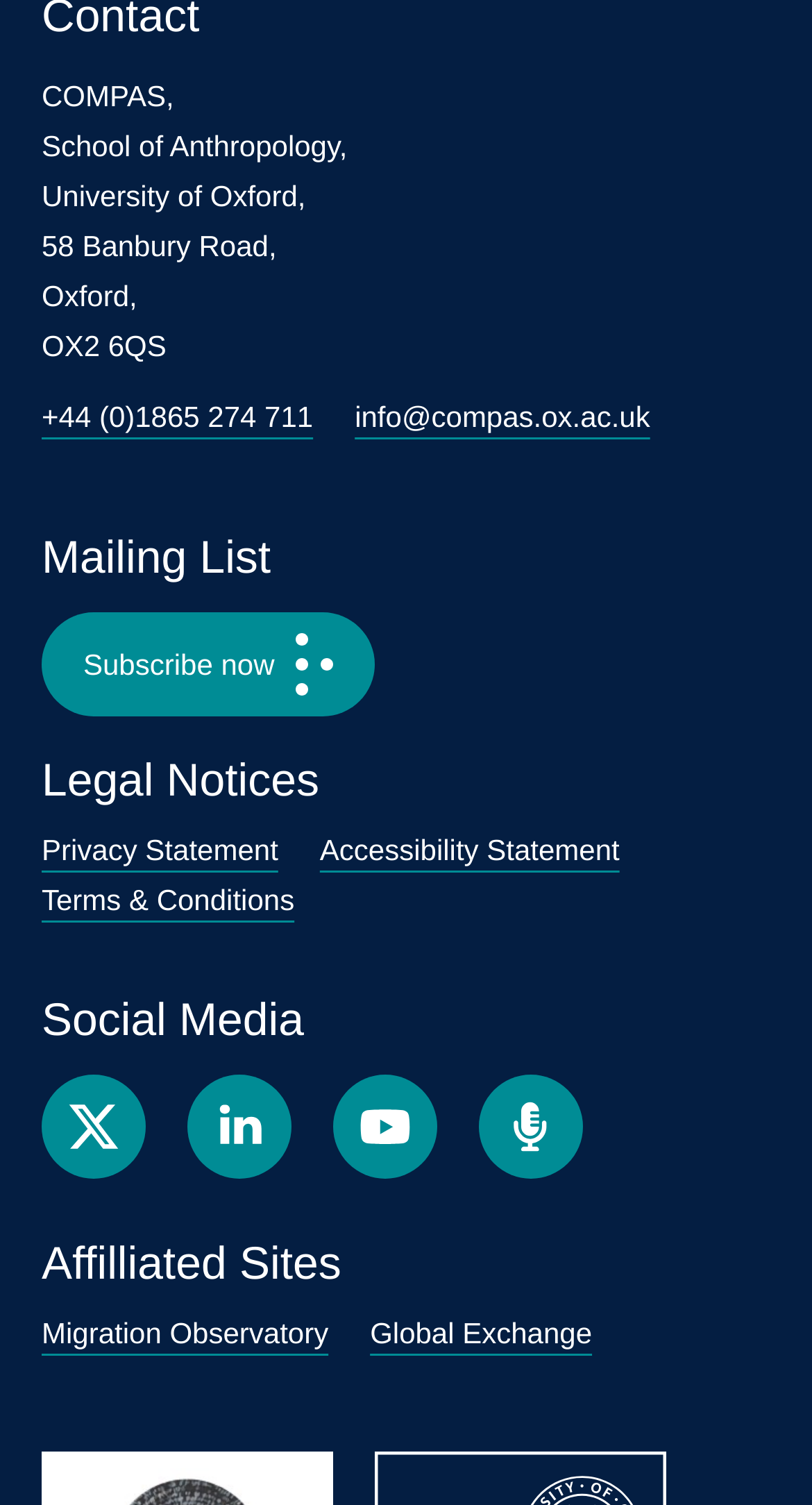Reply to the question below using a single word or brief phrase:
What is the phone number of COMPAS?

+44 (0)1865 274 711